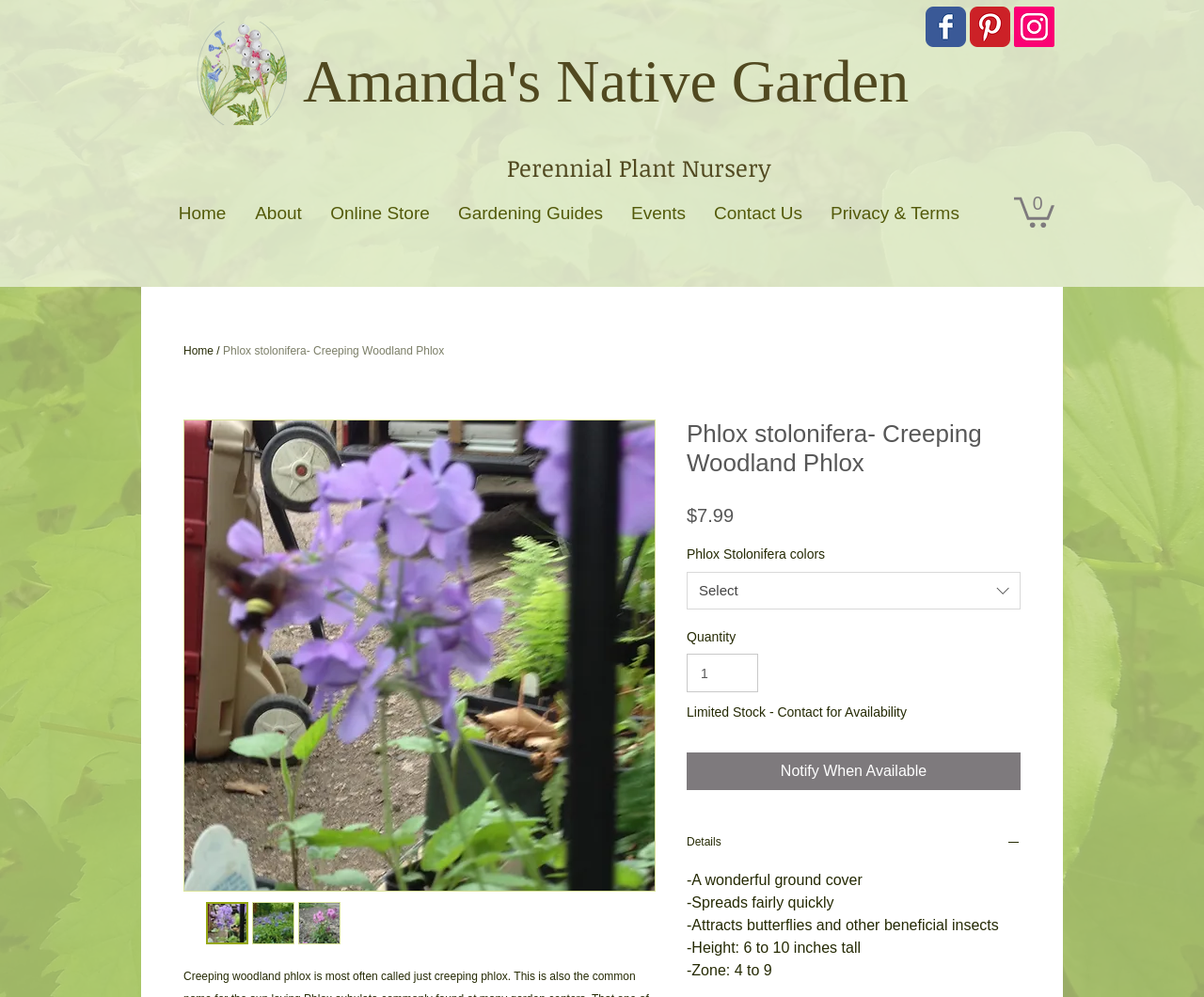What type of insects does the plant attract?
Please provide a full and detailed response to the question.

According to the webpage content, the plant attracts 'butterflies and other beneficial insects', as mentioned in the description '-Attracts butterflies and other beneficial insects'.